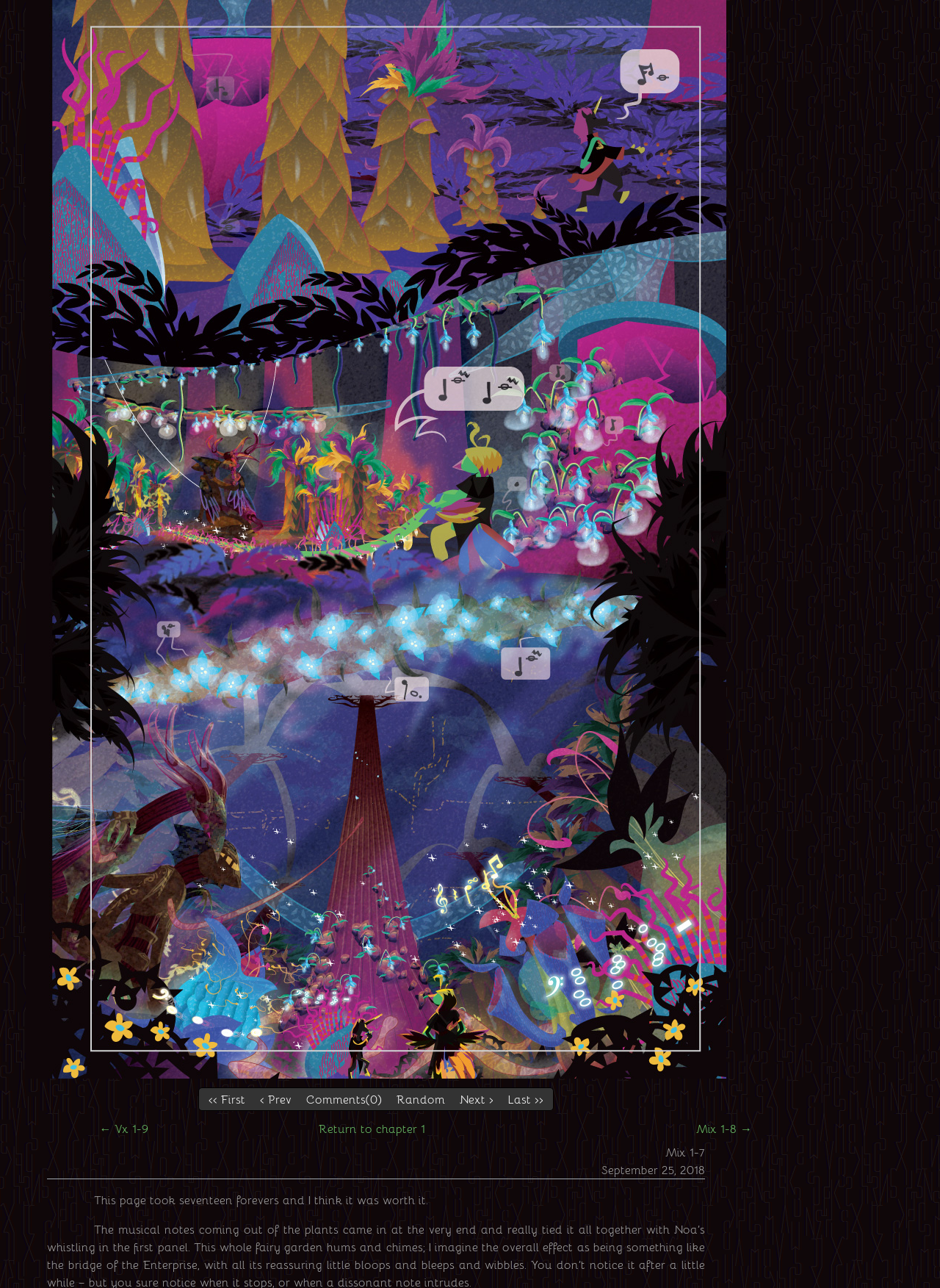Determine the bounding box coordinates for the HTML element mentioned in the following description: "← Vx 1-9". The coordinates should be a list of four floats ranging from 0 to 1, represented as [left, top, right, bottom].

[0.106, 0.869, 0.158, 0.882]